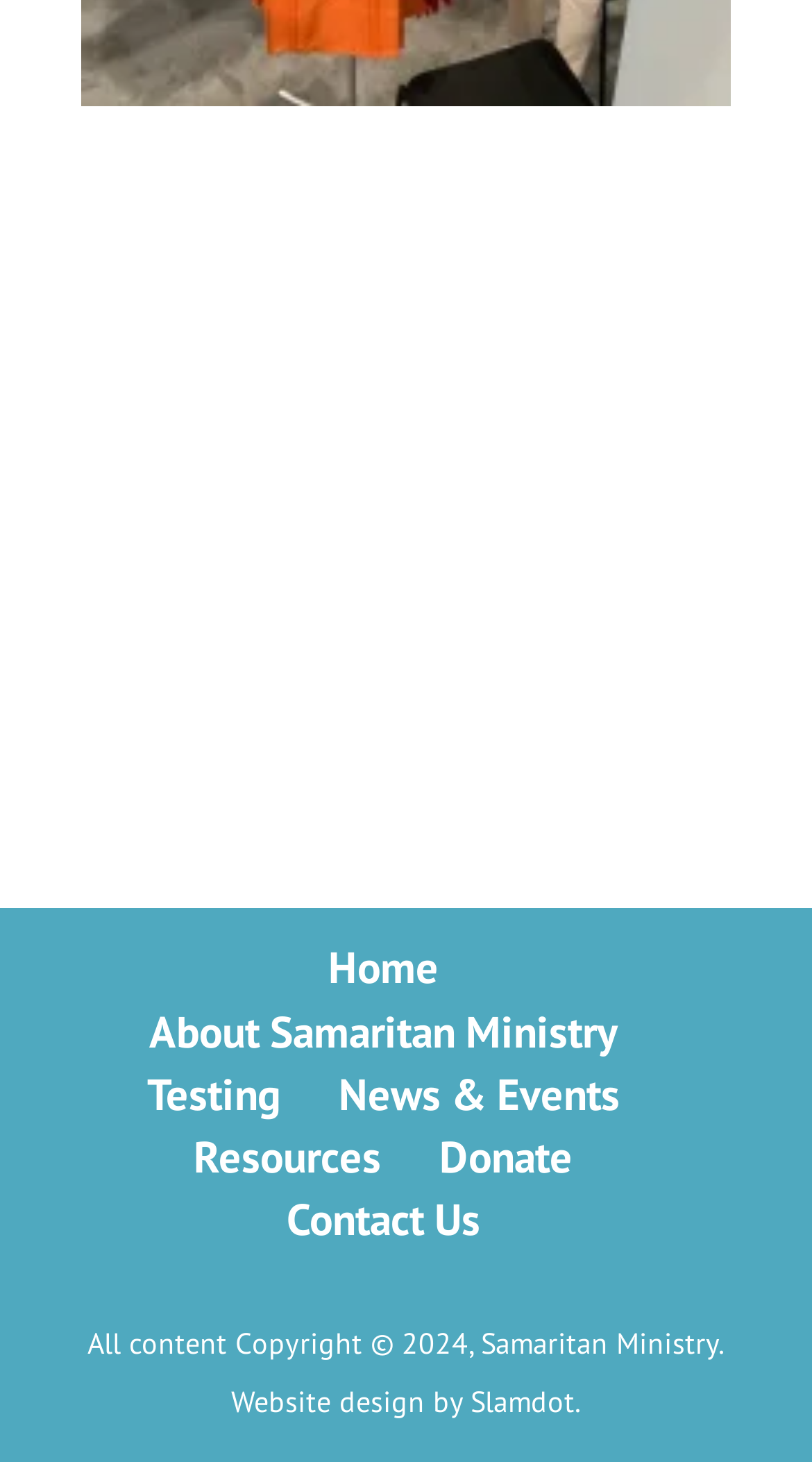For the following element description, predict the bounding box coordinates in the format (top-left x, top-left y, bottom-right x, bottom-right y). All values should be floating point numbers between 0 and 1. Description: Testing

[0.181, 0.729, 0.345, 0.768]